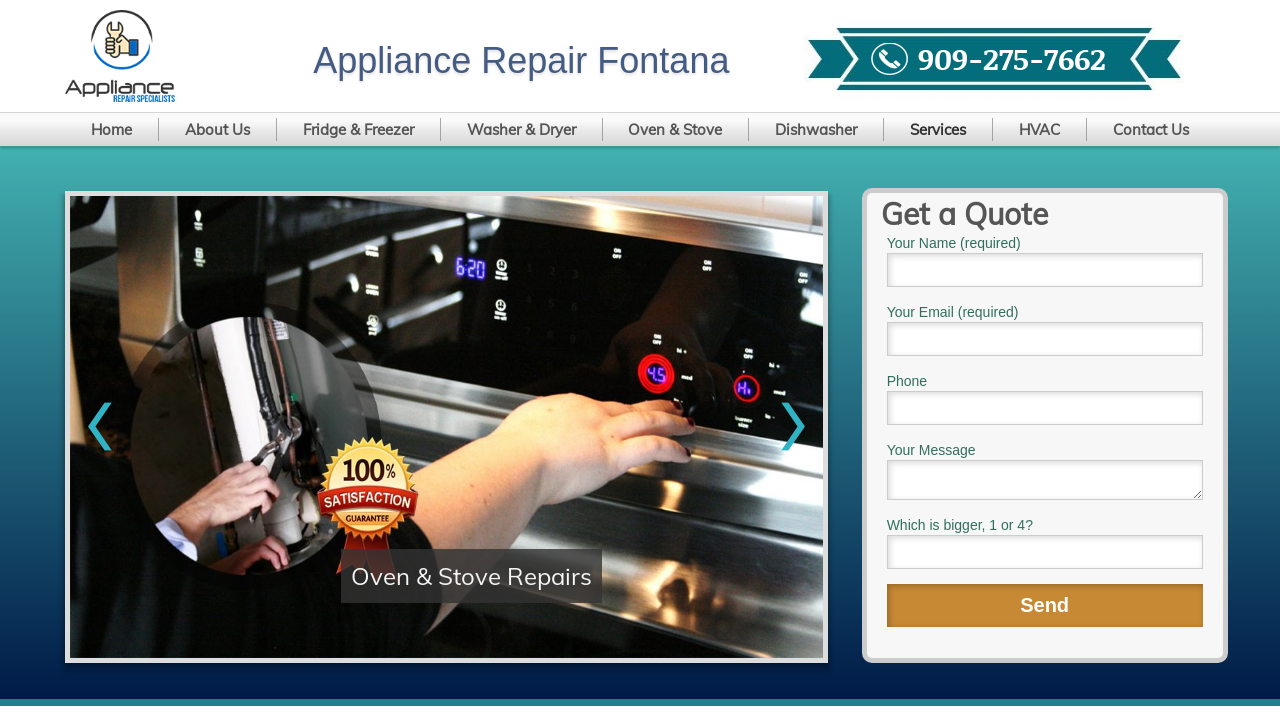Locate the bounding box coordinates of the region to be clicked to comply with the following instruction: "Call the phone number". The coordinates must be four float numbers between 0 and 1, in the form [left, top, right, bottom].

[0.717, 0.052, 0.864, 0.111]